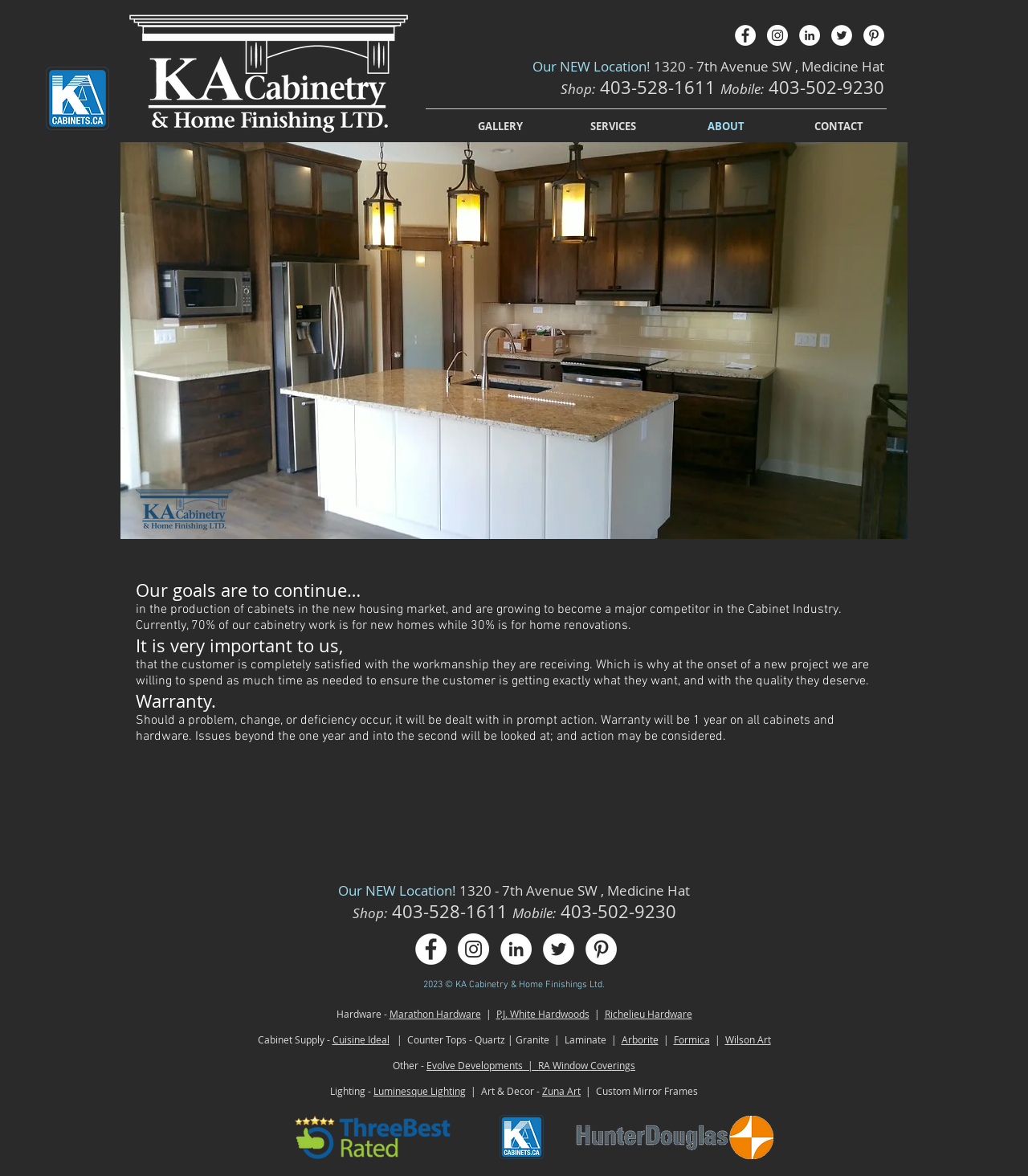Provide the bounding box coordinates for the UI element that is described by this text: "Rasayel Help Center". The coordinates should be in the form of four float numbers between 0 and 1: [left, top, right, bottom].

None